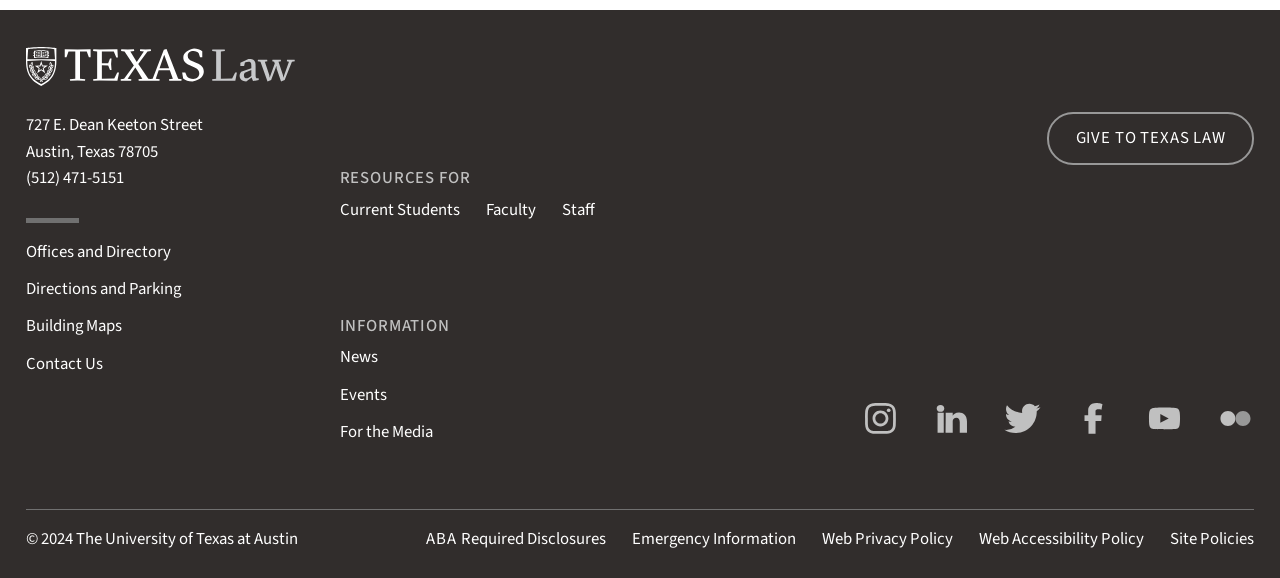Determine the bounding box coordinates of the region I should click to achieve the following instruction: "Visit the Texas Law page". Ensure the bounding box coordinates are four float numbers between 0 and 1, i.e., [left, top, right, bottom].

[0.02, 0.081, 0.23, 0.149]